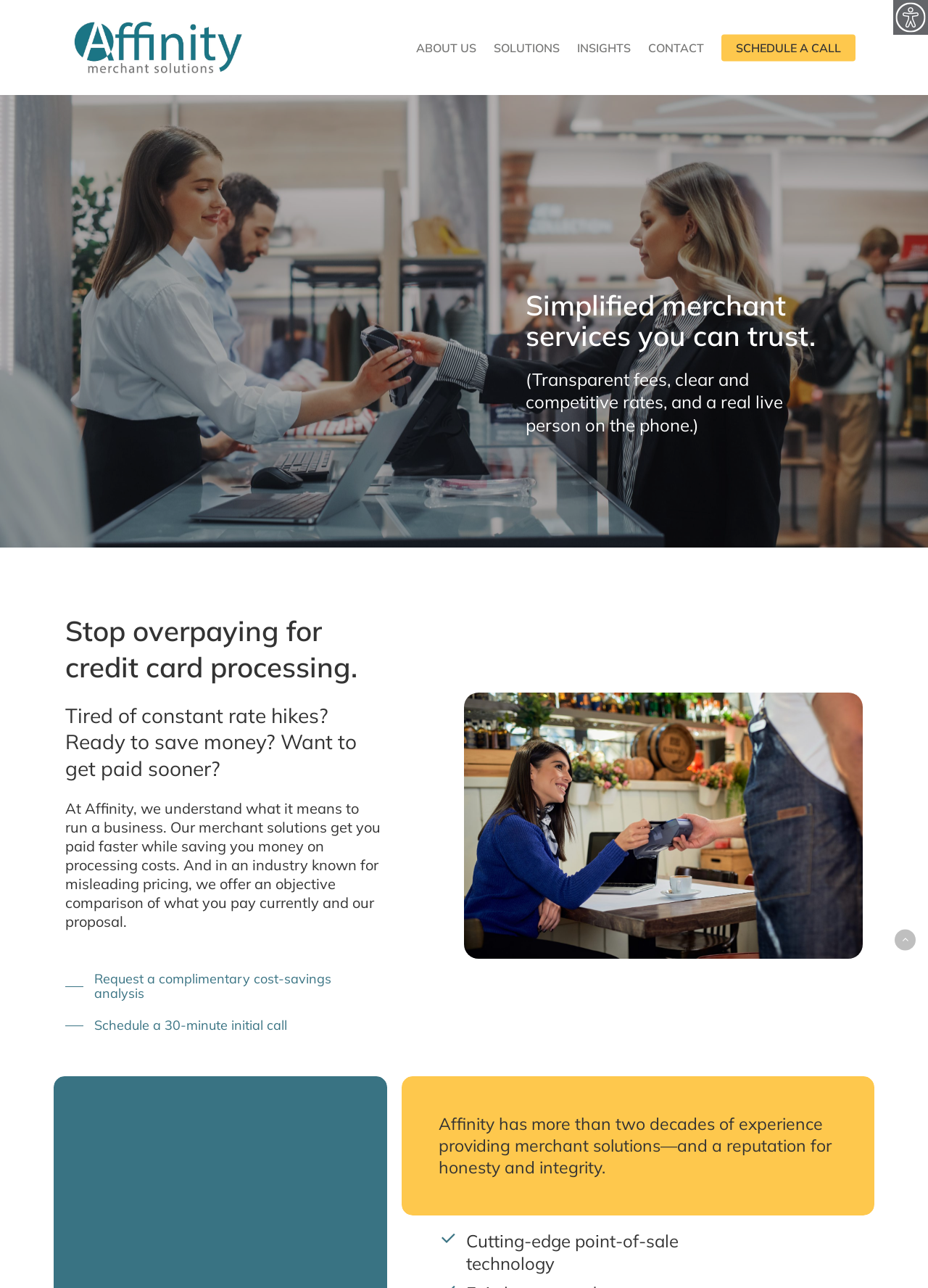What is the headline of the webpage?

Simplified merchant services you can trust.